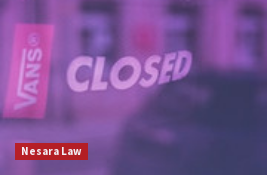What is the possible connection of the red label?
Based on the visual content, answer with a single word or a brief phrase.

Legal matters